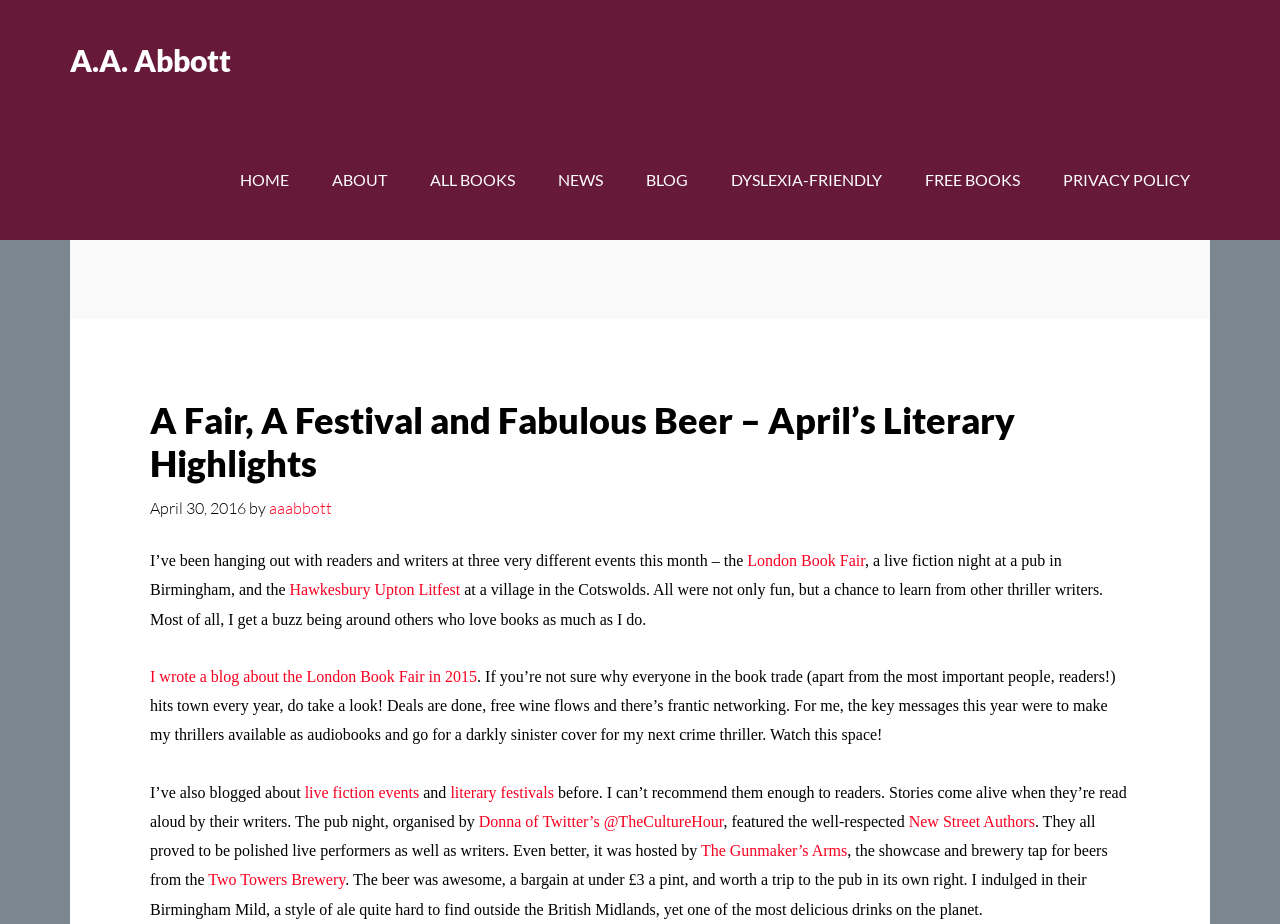Locate the bounding box coordinates of the clickable element to fulfill the following instruction: "Read the blog post 'A Fair, A Festival and Fabulous Beer – April’s Literary Highlights'". Provide the coordinates as four float numbers between 0 and 1 in the format [left, top, right, bottom].

[0.117, 0.431, 0.793, 0.525]